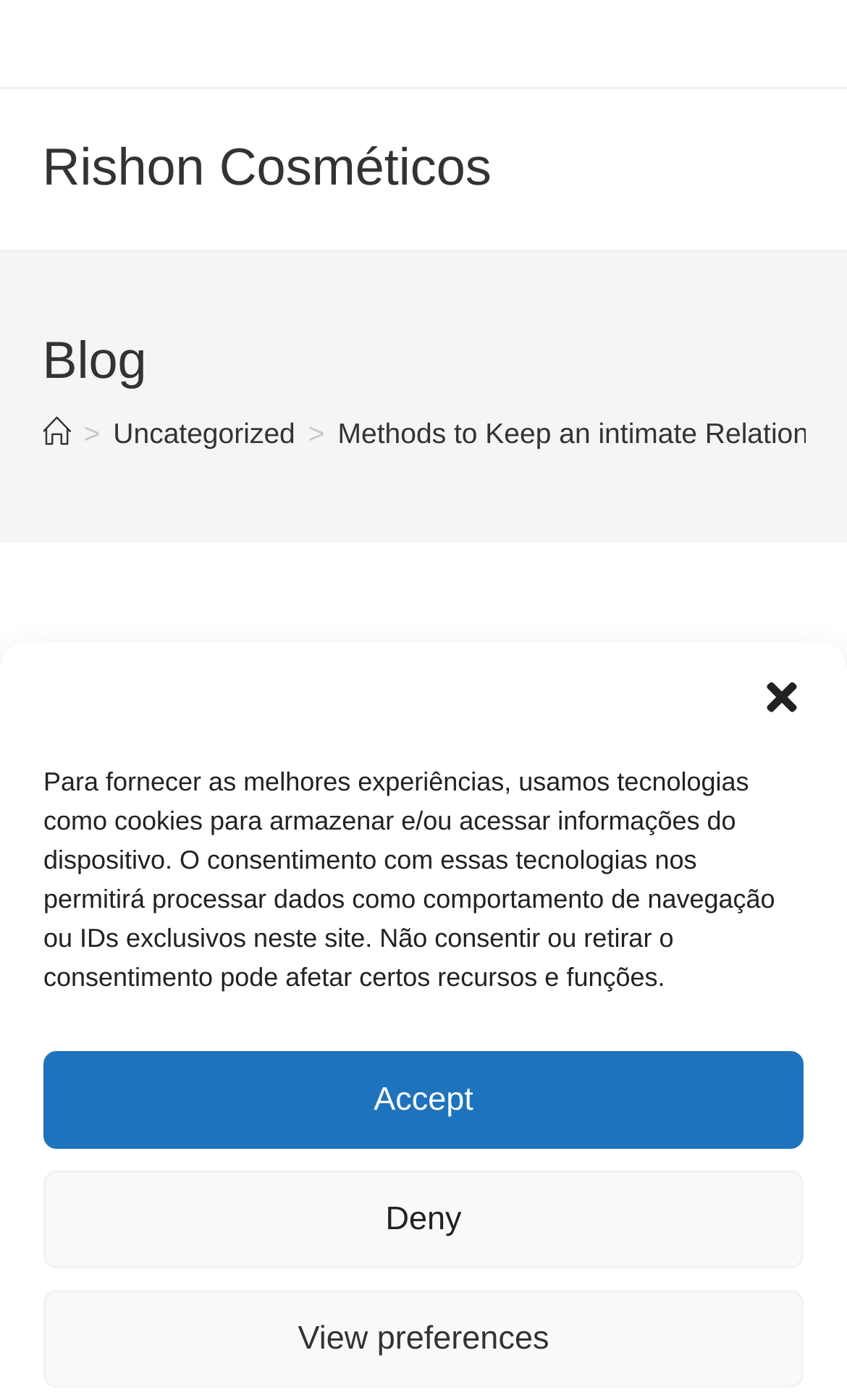What is the category of the current blog post?
Please provide a detailed answer to the question.

I determined the answer by looking at the breadcrumbs navigation section, where it shows 'Home > Uncategorized'. This indicates that the current blog post belongs to the 'Uncategorized' category.